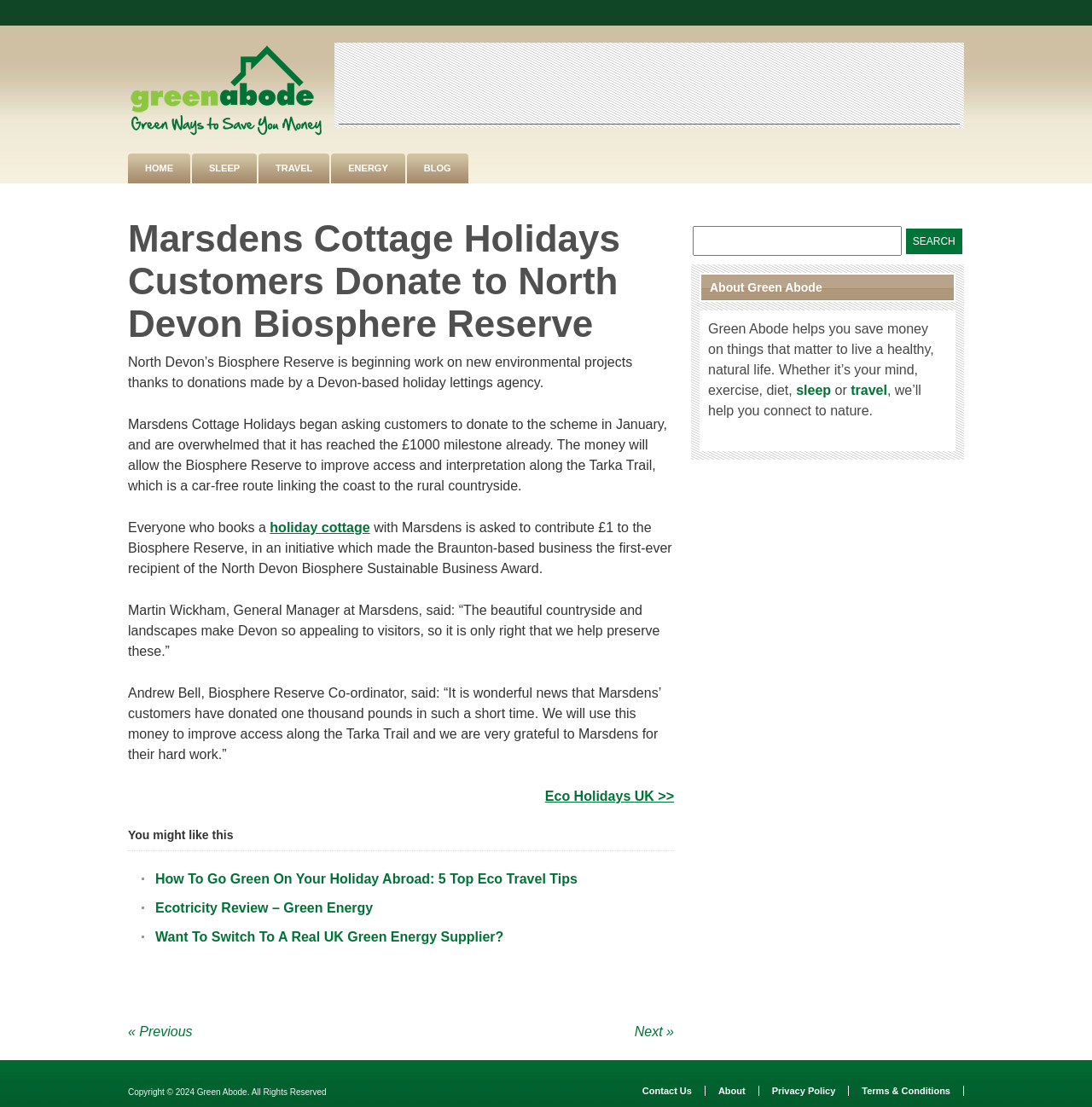Pinpoint the bounding box coordinates of the clickable area necessary to execute the following instruction: "View Phase 4 details". The coordinates should be given as four float numbers between 0 and 1, namely [left, top, right, bottom].

None